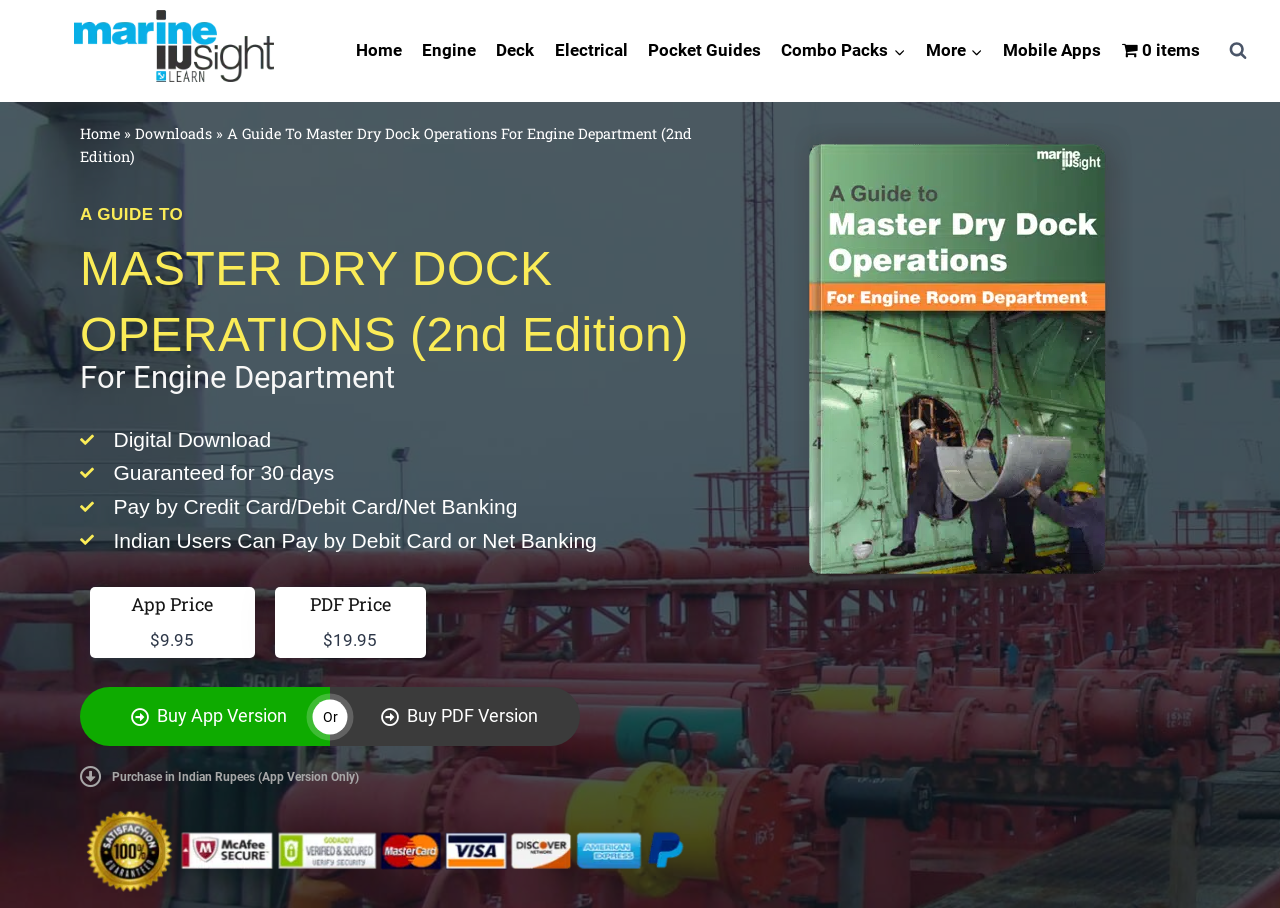Point out the bounding box coordinates of the section to click in order to follow this instruction: "Purchase in Indian Rupees".

[0.088, 0.848, 0.28, 0.864]